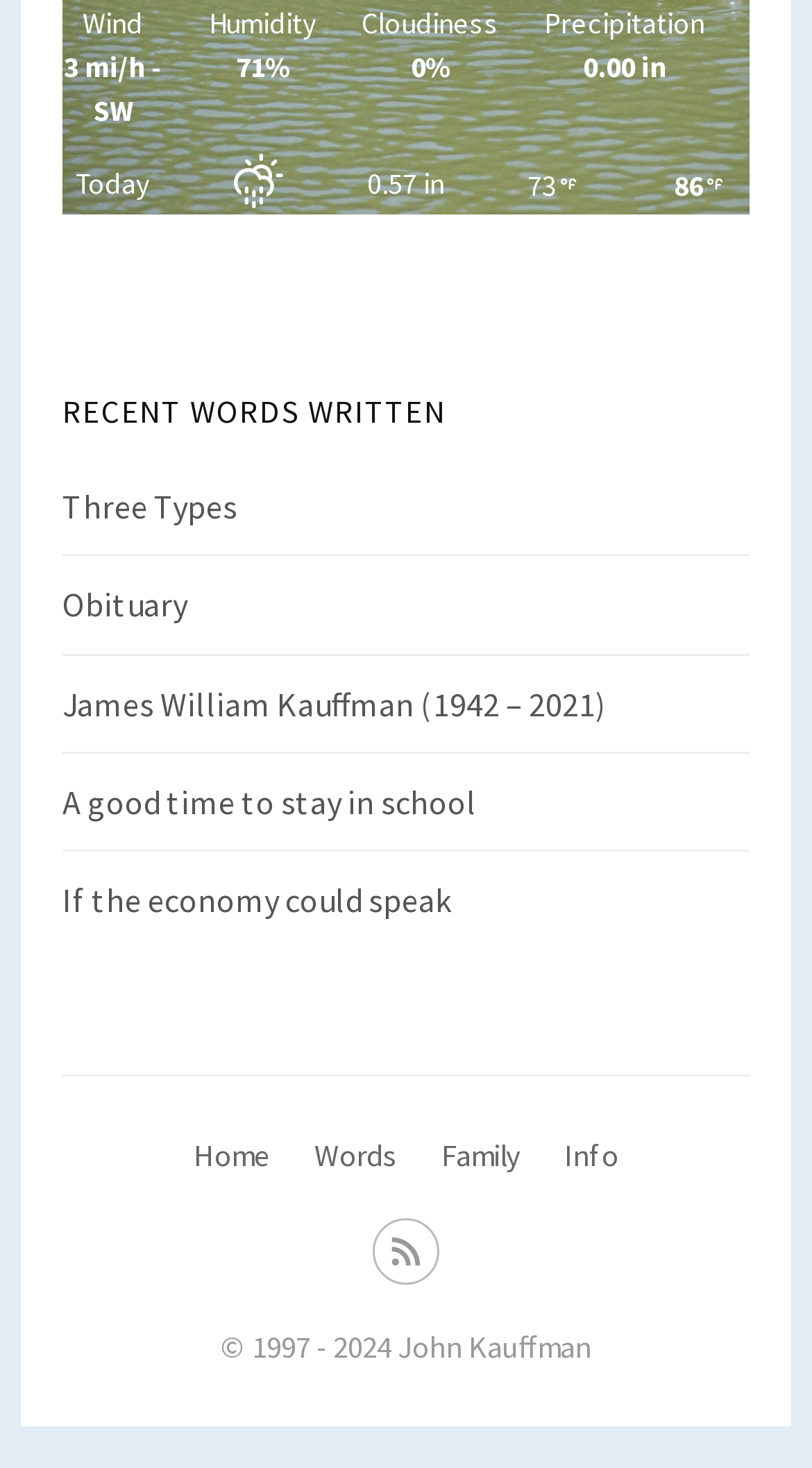Find the bounding box coordinates of the area to click in order to follow the instruction: "read James William Kauffman's obituary".

[0.077, 0.465, 0.746, 0.493]